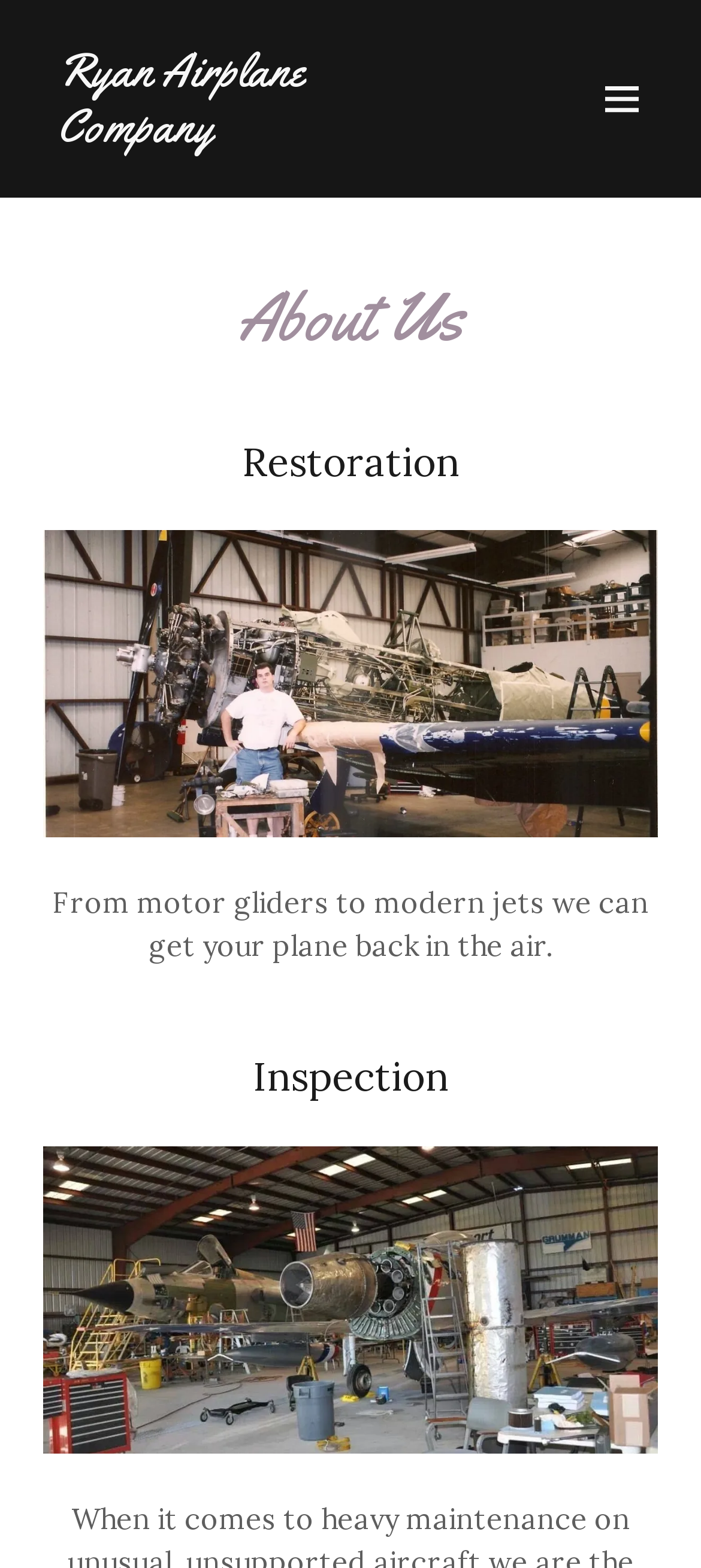What is the focus of the company's services?
Using the visual information from the image, give a one-word or short-phrase answer.

Airplanes